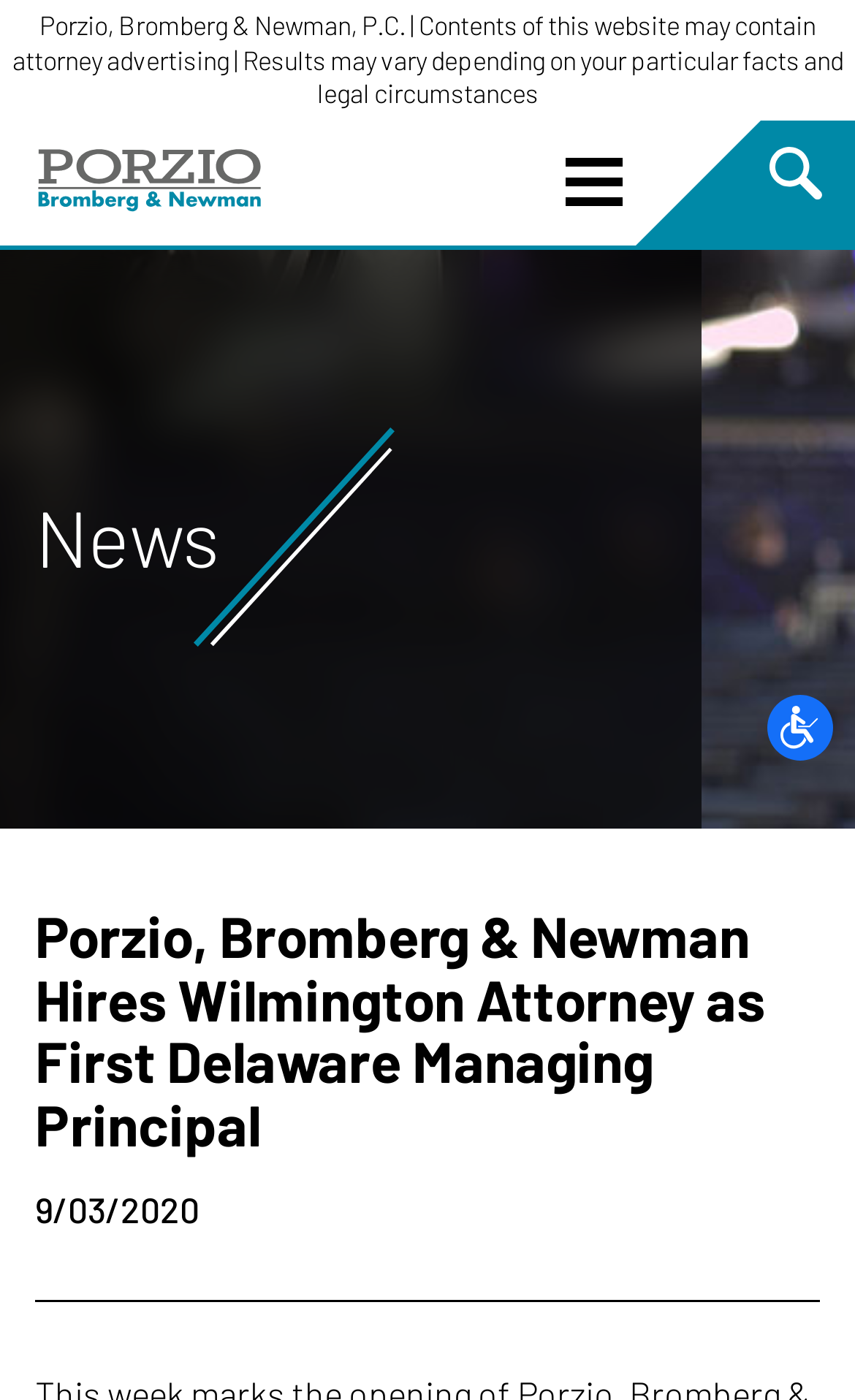Use a single word or phrase to answer the following:
What is the name of the law firm?

Porzio, Bromberg & Newman, P.C.